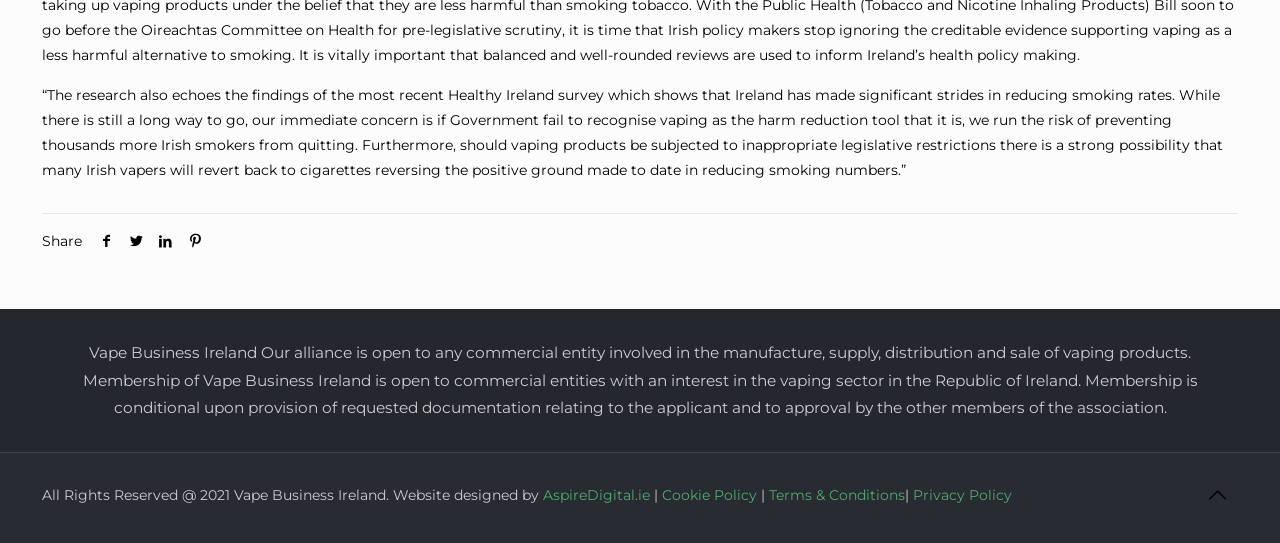Extract the bounding box coordinates for the described element: "AspireDigital.ie". The coordinates should be represented as four float numbers between 0 and 1: [left, top, right, bottom].

[0.424, 0.895, 0.508, 0.928]